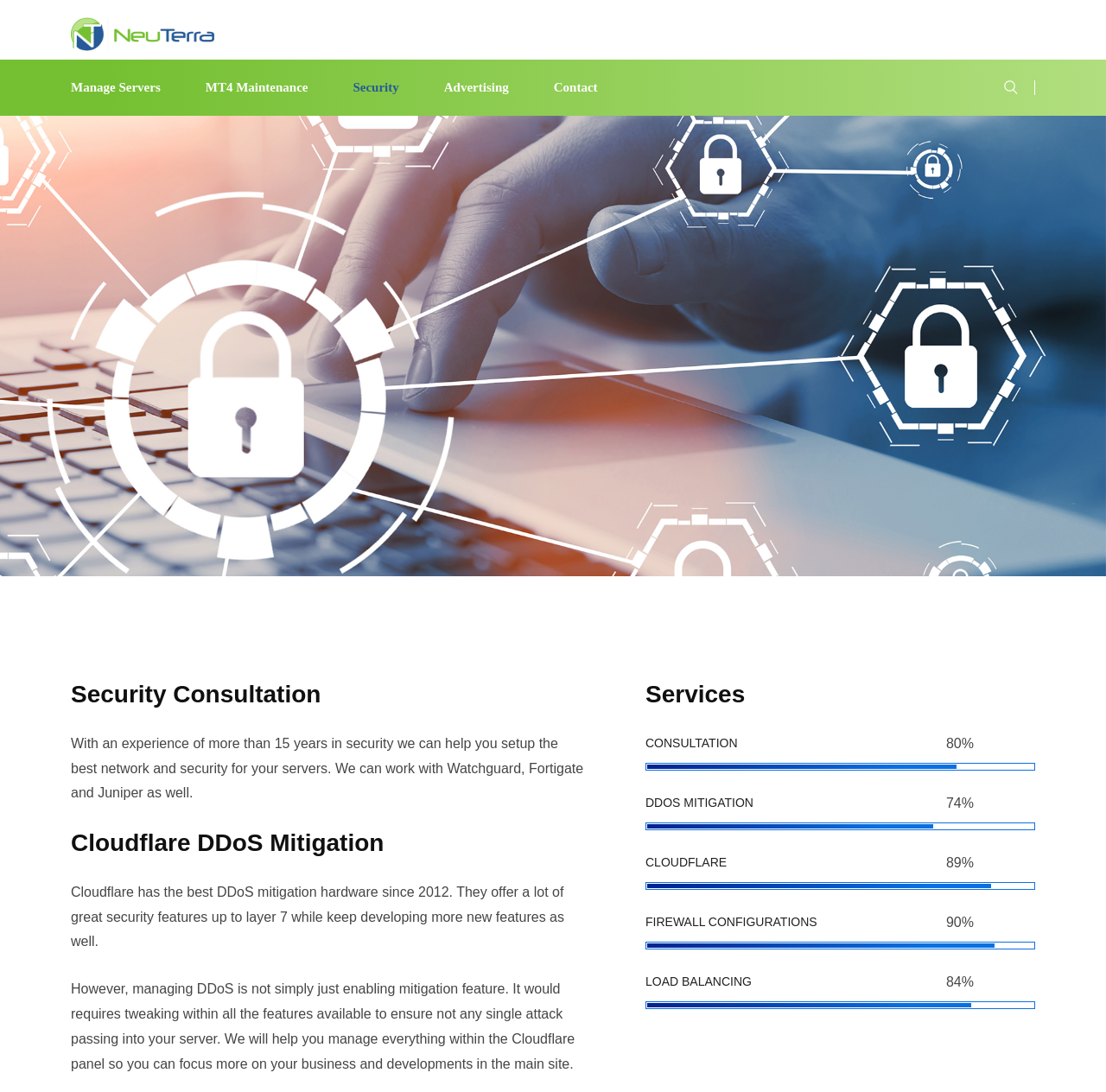What is the name of the DDoS mitigation hardware mentioned?
Analyze the screenshot and provide a detailed answer to the question.

The webpage mentions Cloudflare as the DDoS mitigation hardware, stating that it has the best DDoS mitigation hardware since 2012 and offers a lot of great security features up to layer 7.